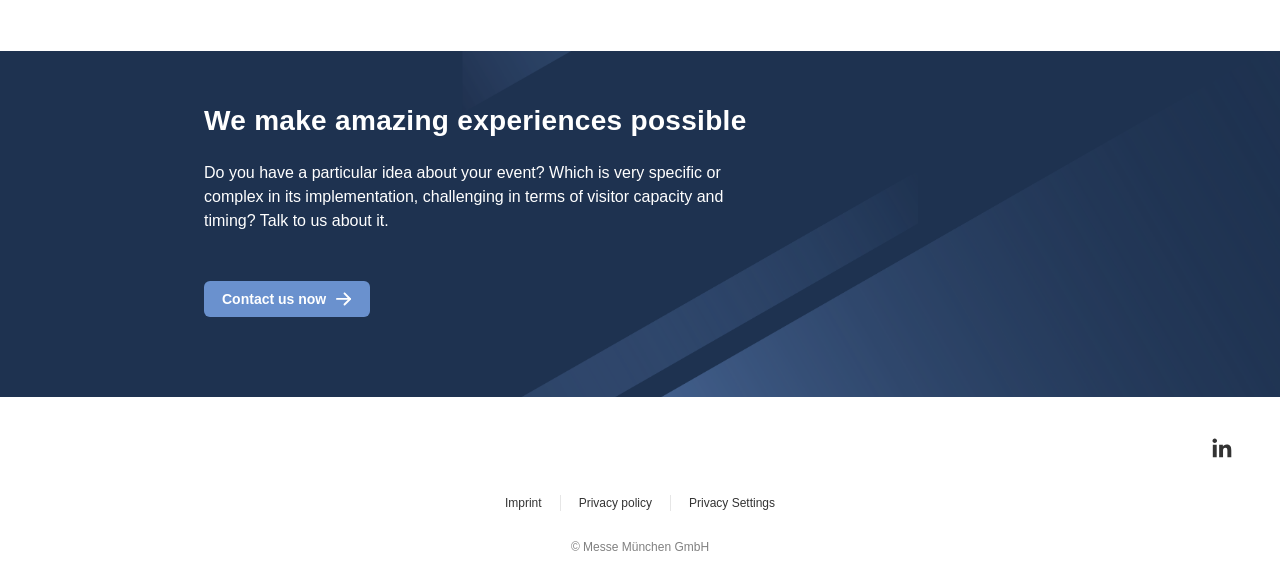Respond to the following question using a concise word or phrase: 
What type of event is the company likely to organize?

Complex events